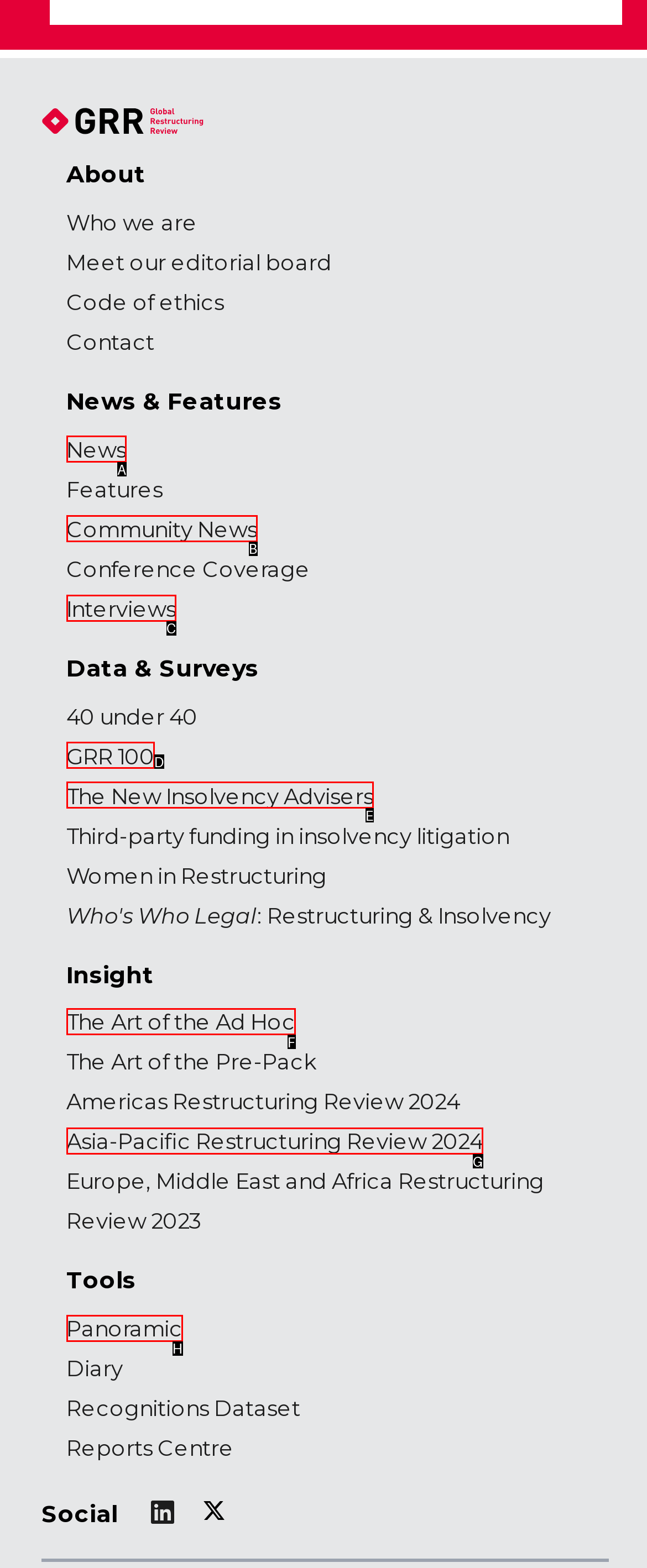For the task "View 'News'", which option's letter should you click? Answer with the letter only.

A